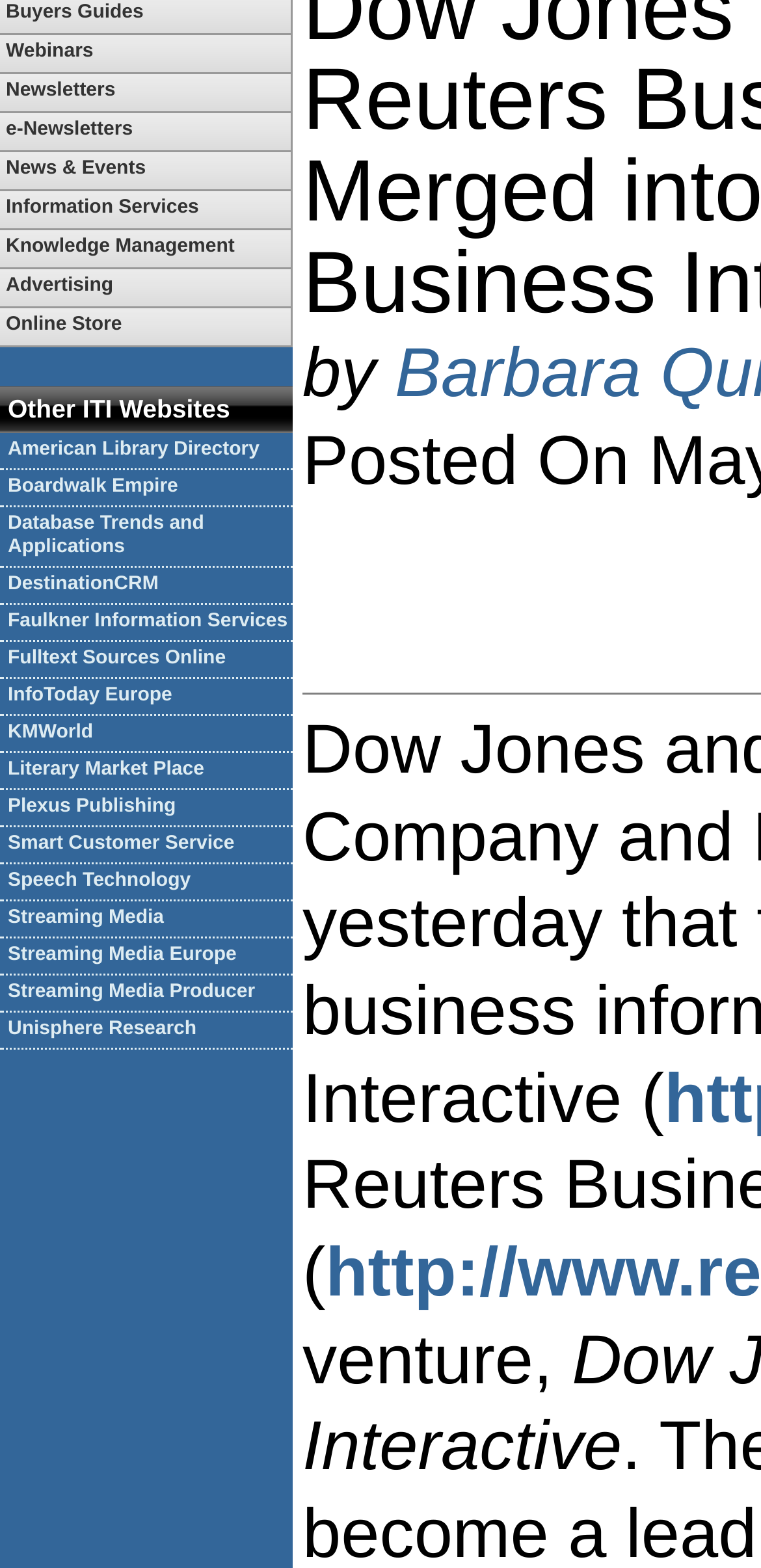Using the description "Database Trends and Applications", locate and provide the bounding box of the UI element.

[0.0, 0.324, 0.385, 0.362]